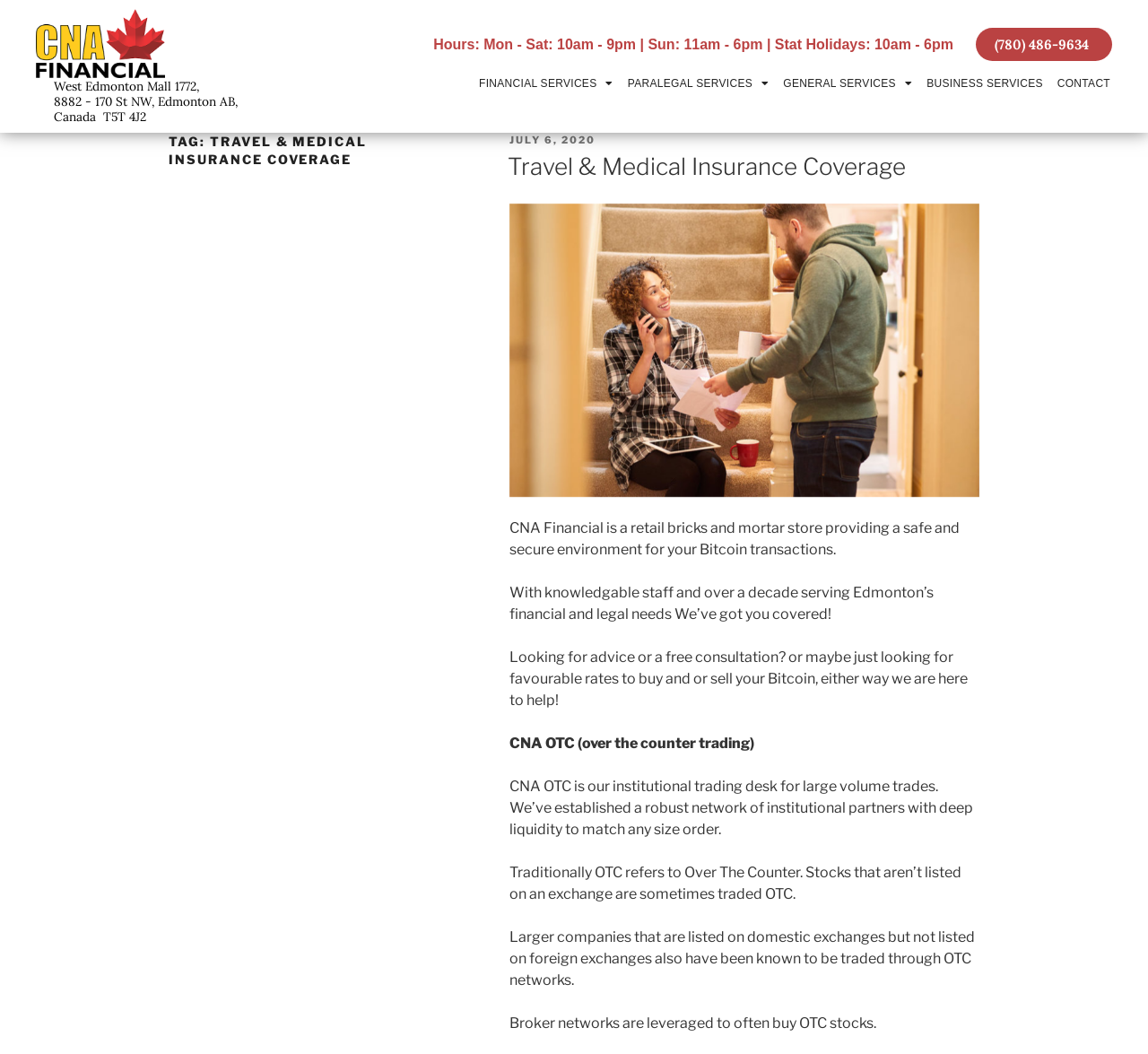What is the phone number of CNA Financial?
Answer the question in as much detail as possible.

I found the phone number by looking at the button element with the text '(780) 486-9634' which is located at the top-right corner of the webpage.